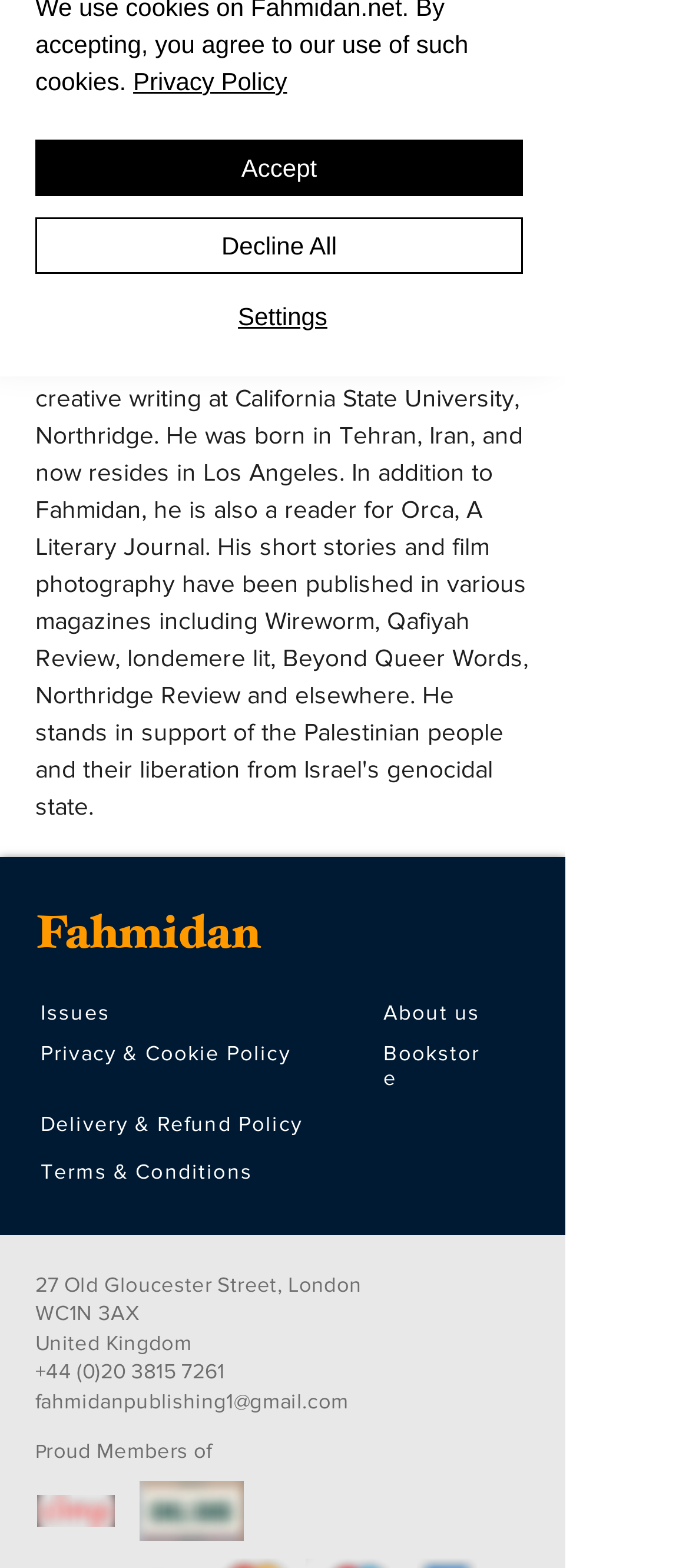Please provide the bounding box coordinate of the region that matches the element description: Delivery & Refund Policy. Coordinates should be in the format (top-left x, top-left y, bottom-right x, bottom-right y) and all values should be between 0 and 1.

[0.059, 0.709, 0.439, 0.725]